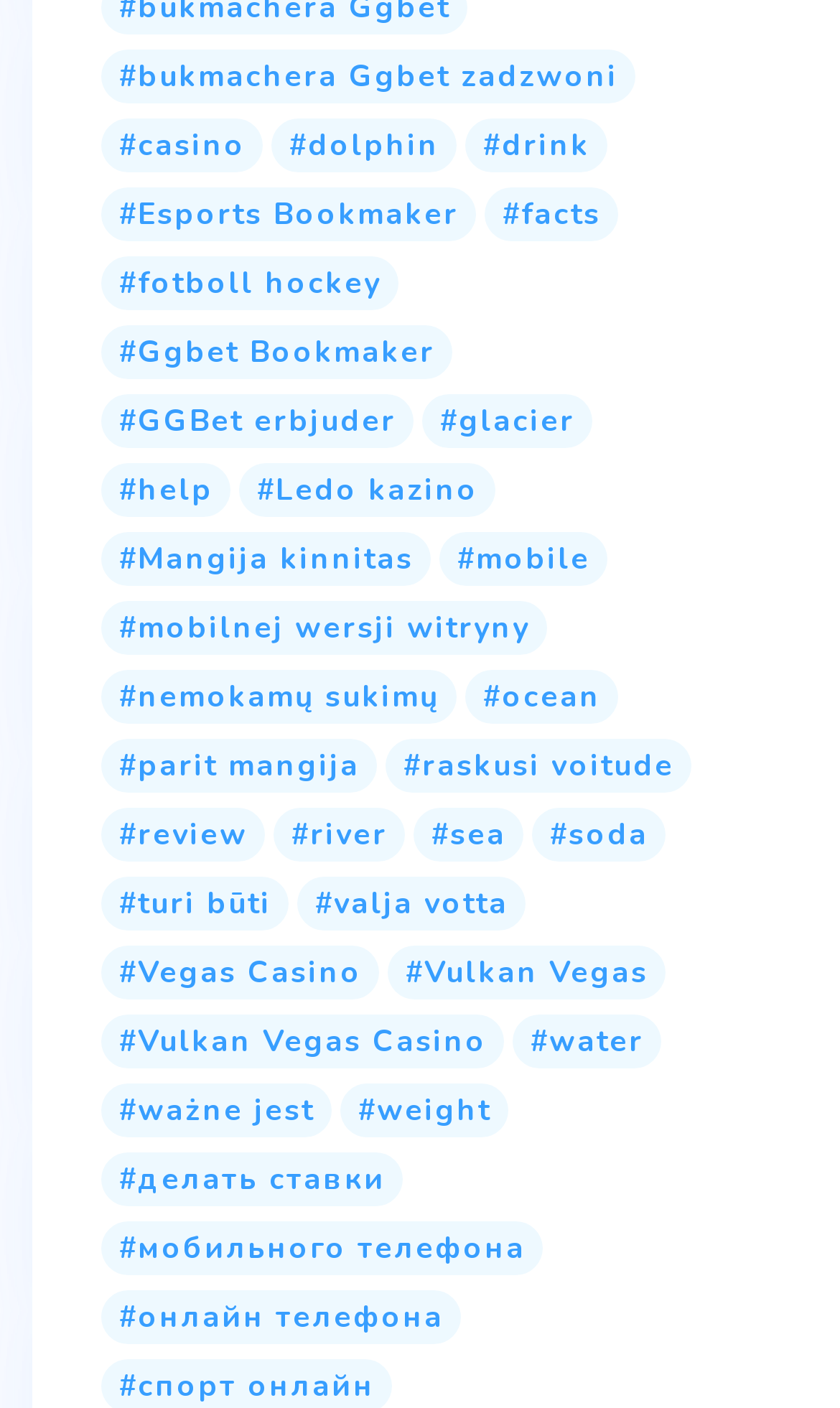What is the first link on the webpage?
Using the visual information, answer the question in a single word or phrase.

bukmachera Ggbet zadzwoni